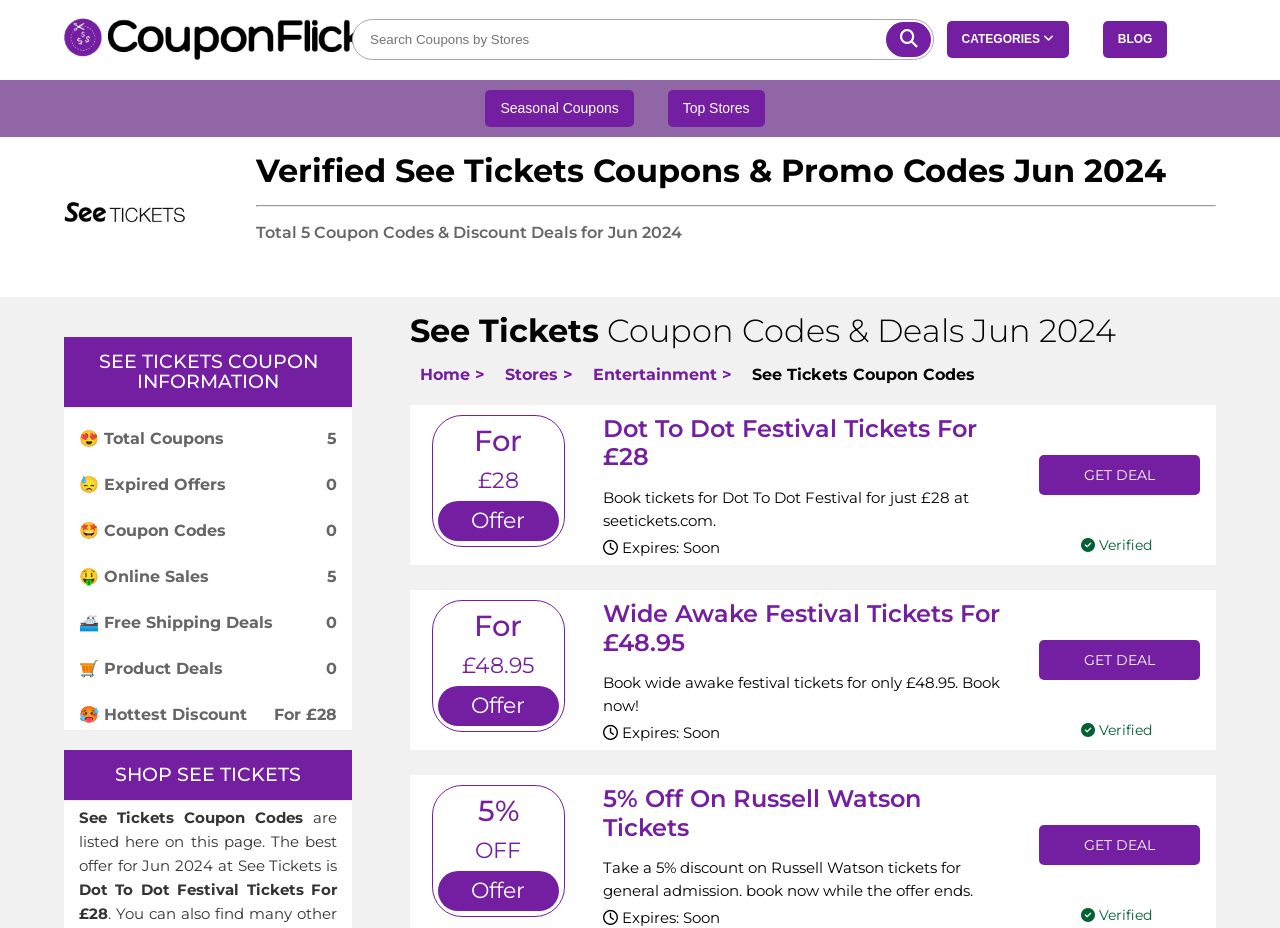Please mark the bounding box coordinates of the area that should be clicked to carry out the instruction: "Learn more about the approach".

None